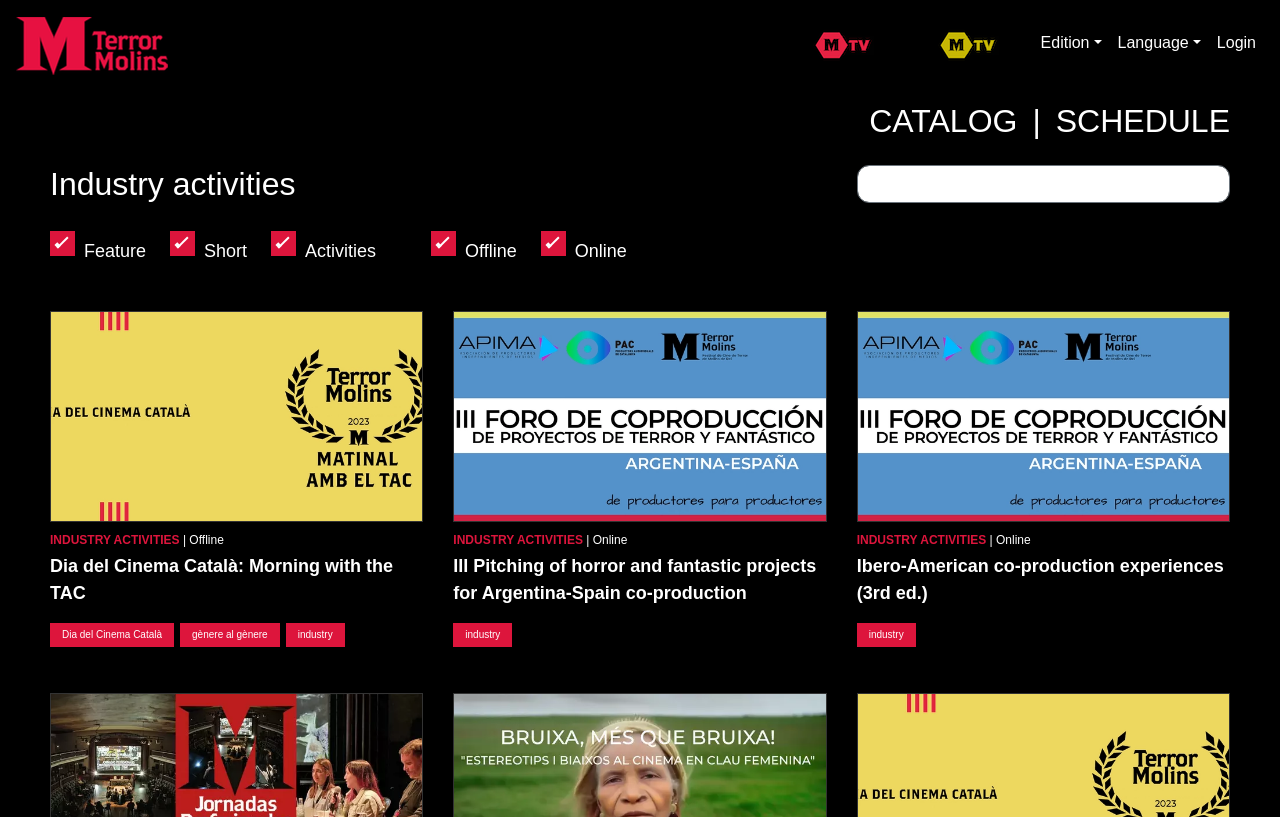Extract the bounding box coordinates of the UI element described: "alt="Image of Industry Days 2023"". Provide the coordinates in the format [left, top, right, bottom] with values ranging from 0 to 1.

[0.04, 0.965, 0.33, 0.986]